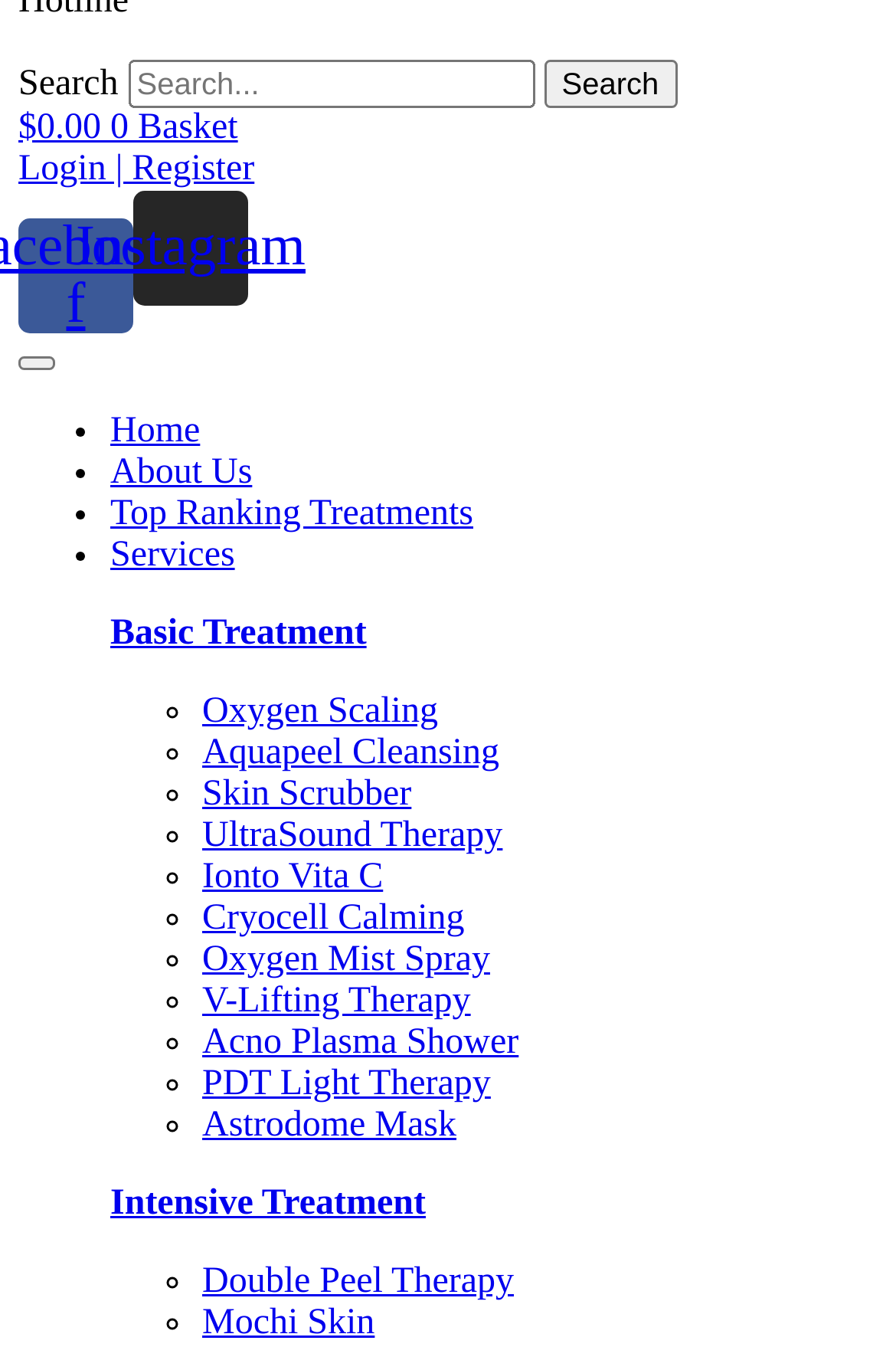Determine the bounding box coordinates of the UI element described by: "Home".

[0.123, 0.306, 0.223, 0.335]